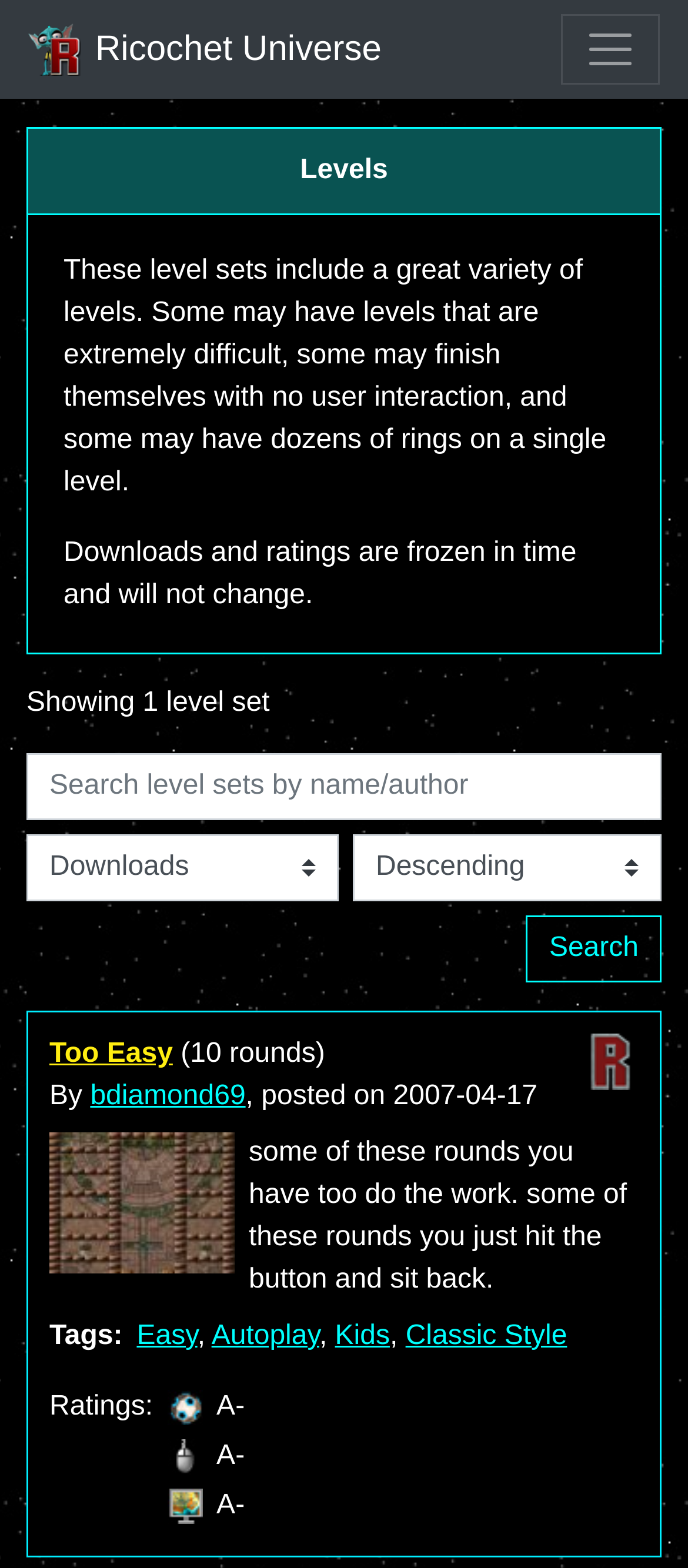Please determine the bounding box coordinates of the element to click on in order to accomplish the following task: "Filter level sets by author". Ensure the coordinates are four float numbers ranging from 0 to 1, i.e., [left, top, right, bottom].

[0.131, 0.69, 0.357, 0.709]